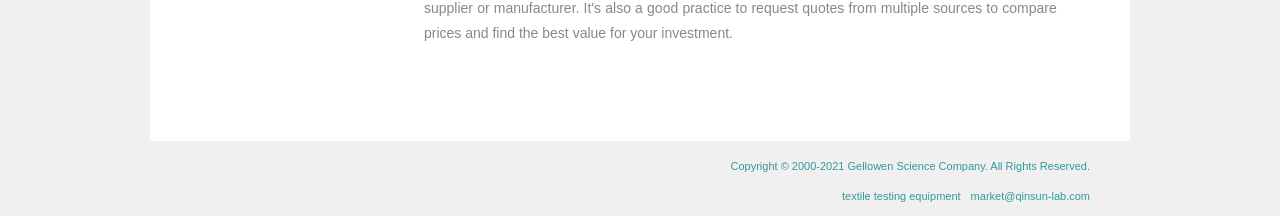Find the bounding box of the element with the following description: "market@qinsun-lab.com". The coordinates must be four float numbers between 0 and 1, formatted as [left, top, right, bottom].

[0.758, 0.878, 0.852, 0.933]